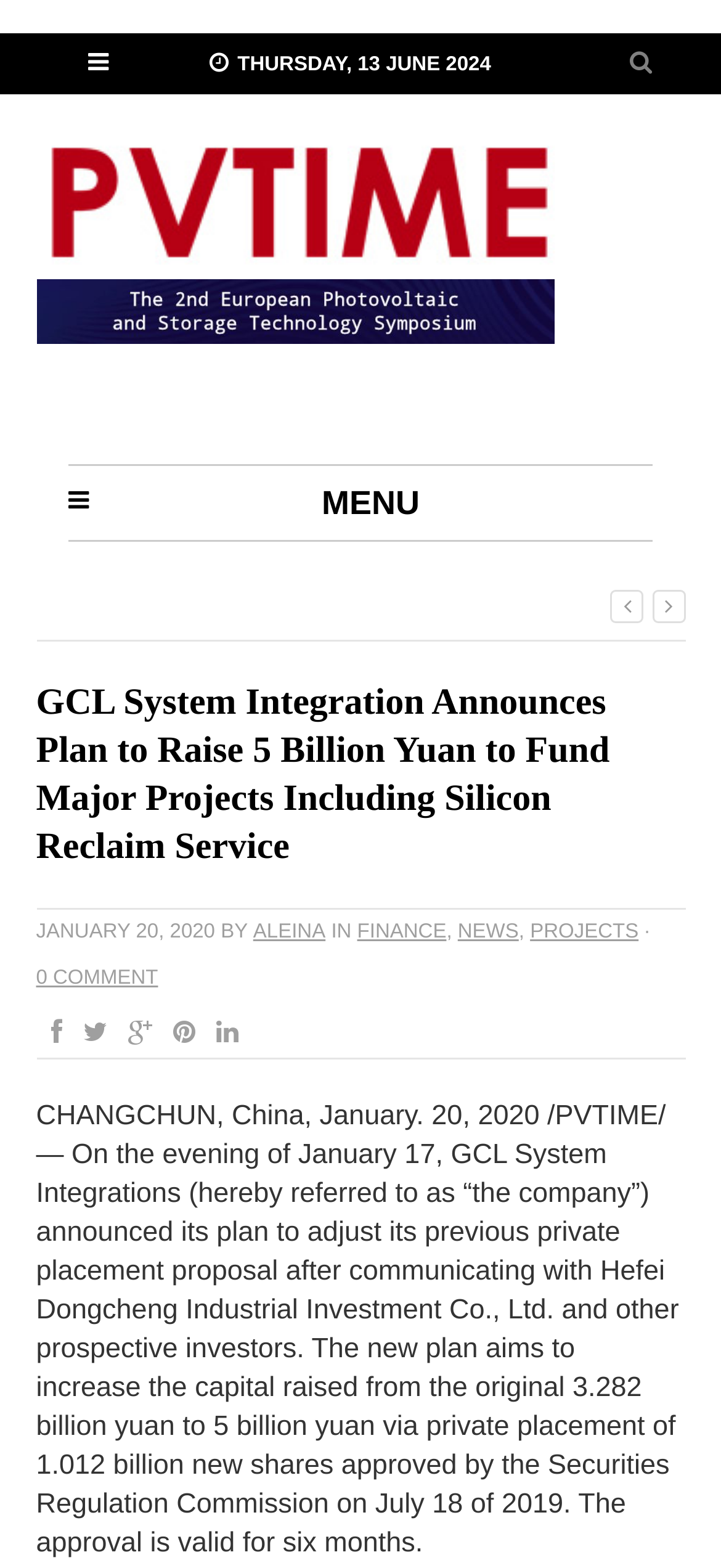Determine the bounding box coordinates of the section to be clicked to follow the instruction: "Click the MENU button". The coordinates should be given as four float numbers between 0 and 1, formatted as [left, top, right, bottom].

[0.095, 0.296, 0.905, 0.346]